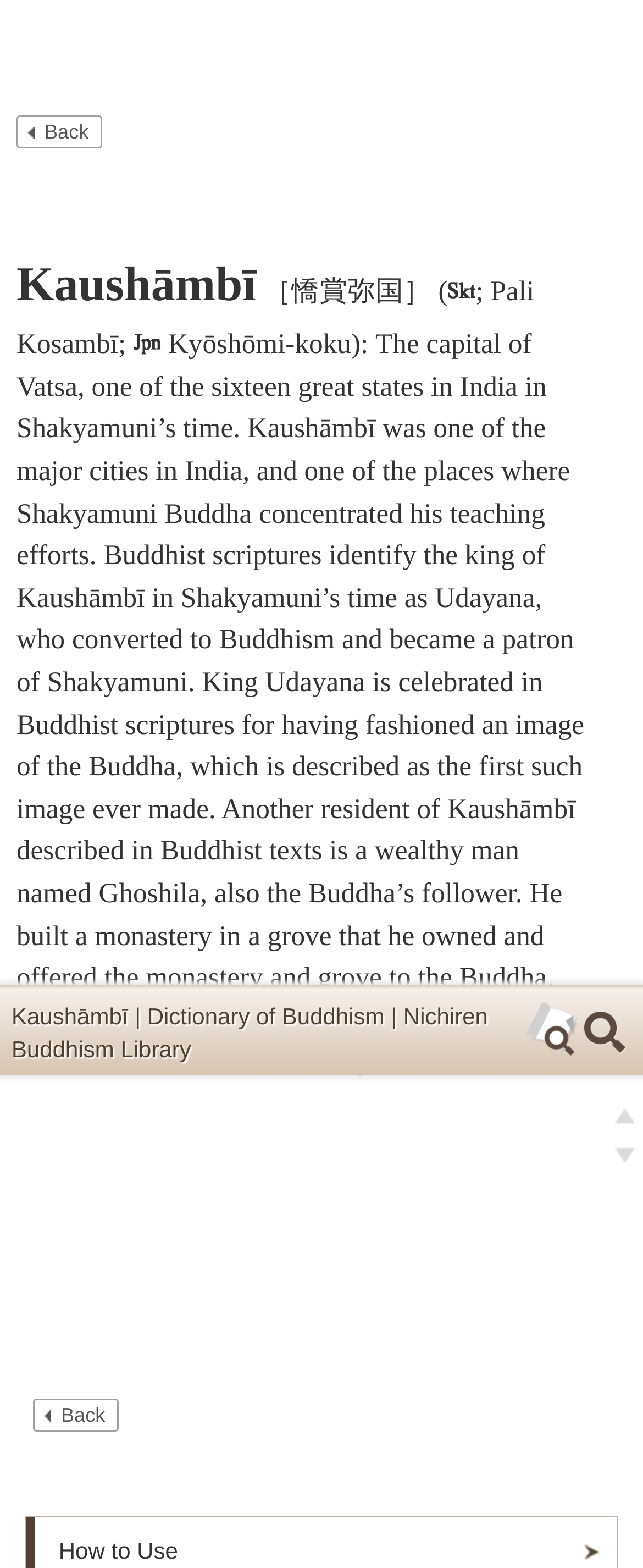Find and specify the bounding box coordinates that correspond to the clickable region for the instruction: "Submit a form".

[0.0, 0.675, 0.147, 0.698]